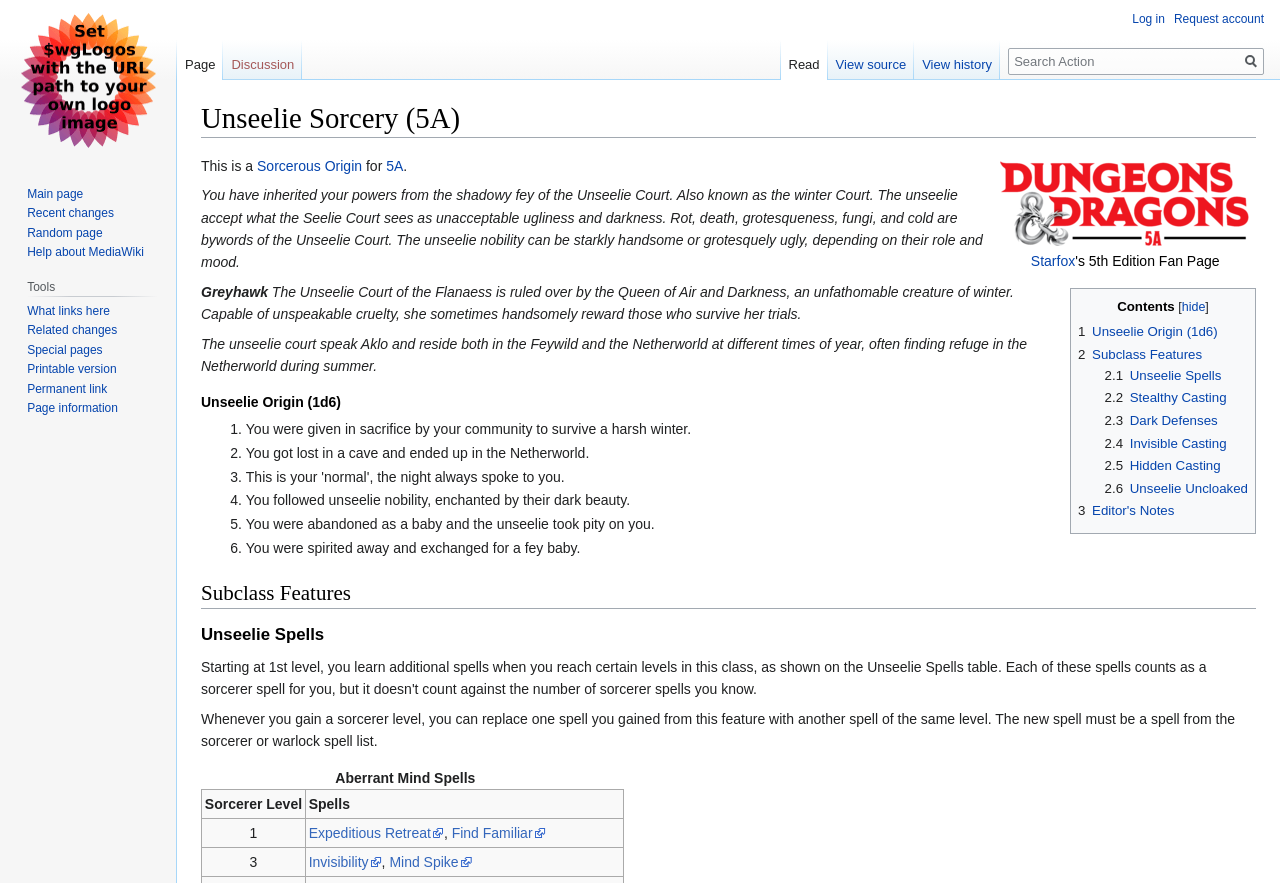Reply to the question with a single word or phrase:
What is the name of the spell that allows for quick escape?

Expeditious Retreat